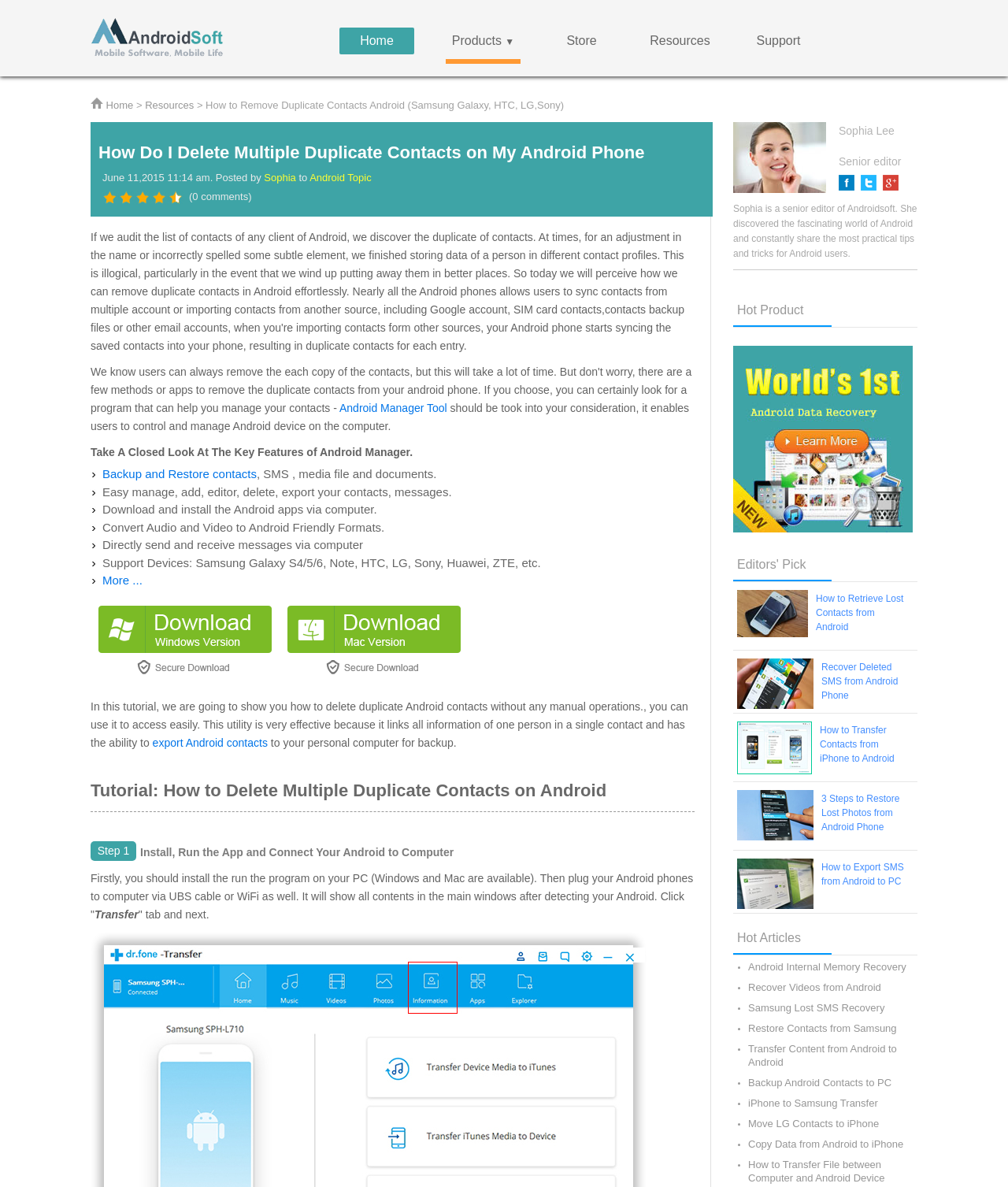Create a detailed narrative describing the layout and content of the webpage.

This webpage is about deleting multiple duplicate contacts from an Android phone. At the top, there is a logo and a navigation menu with links to "Home", "Products", "Store", "Resources", and "Support". Below the navigation menu, there is a heading that reads "How Do I Delete Multiple Duplicate Contacts on My Android Phone" followed by the date "June 11, 2015 11:14 am" and the author's name "Sophia".

The main content of the webpage is divided into sections. The first section describes the Android Manager Tool, which allows users to control and manage their Android device on a computer. It lists the key features of the tool, including backing up and restoring contacts, managing messages, and converting audio and video files to Android-friendly formats.

The second section is a tutorial on how to delete multiple duplicate contacts on an Android phone using the Android Manager Tool. It consists of several steps, including installing and running the app, connecting the Android phone to a computer, and transferring contacts.

On the right side of the webpage, there is a section with the author's profile picture and a brief bio. Below the author's profile, there are links to other related articles, including "How to Retrieve Lost Contacts from Android", "Recover Deleted SMS from Android Phone", and "How to Transfer Contacts from iPhone to Android".

At the bottom of the webpage, there is a section with hot products and hot articles. The hot products section features images and links to related products, including Android data recovery, restore Android contacts, and Android photo recovery. The hot articles section lists links to other related articles, including "Android Internal Memory Recovery" and "How to Export SMS from Android to PC".